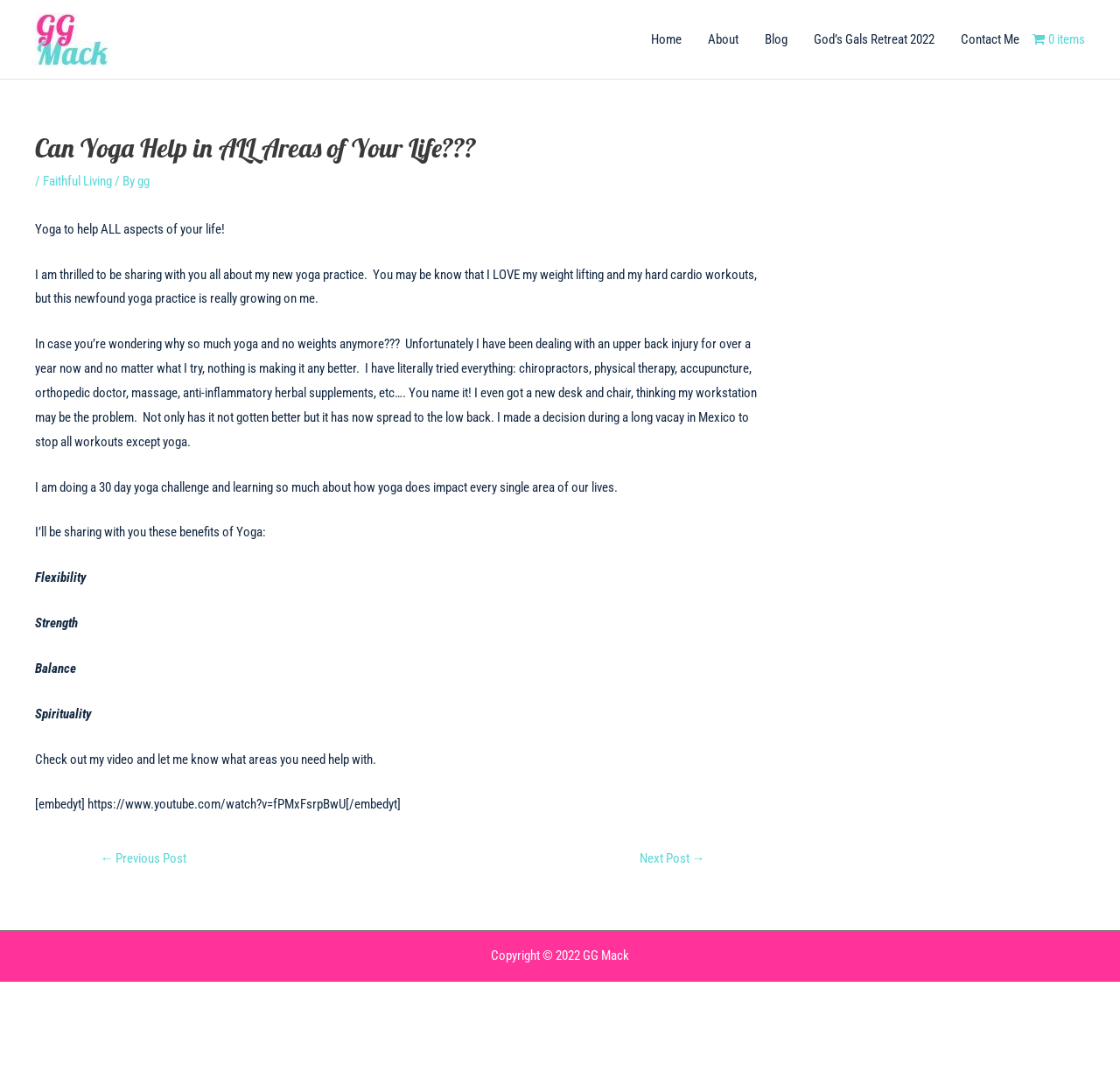What is the last item in the post navigation? Examine the screenshot and reply using just one word or a brief phrase.

Next Post →